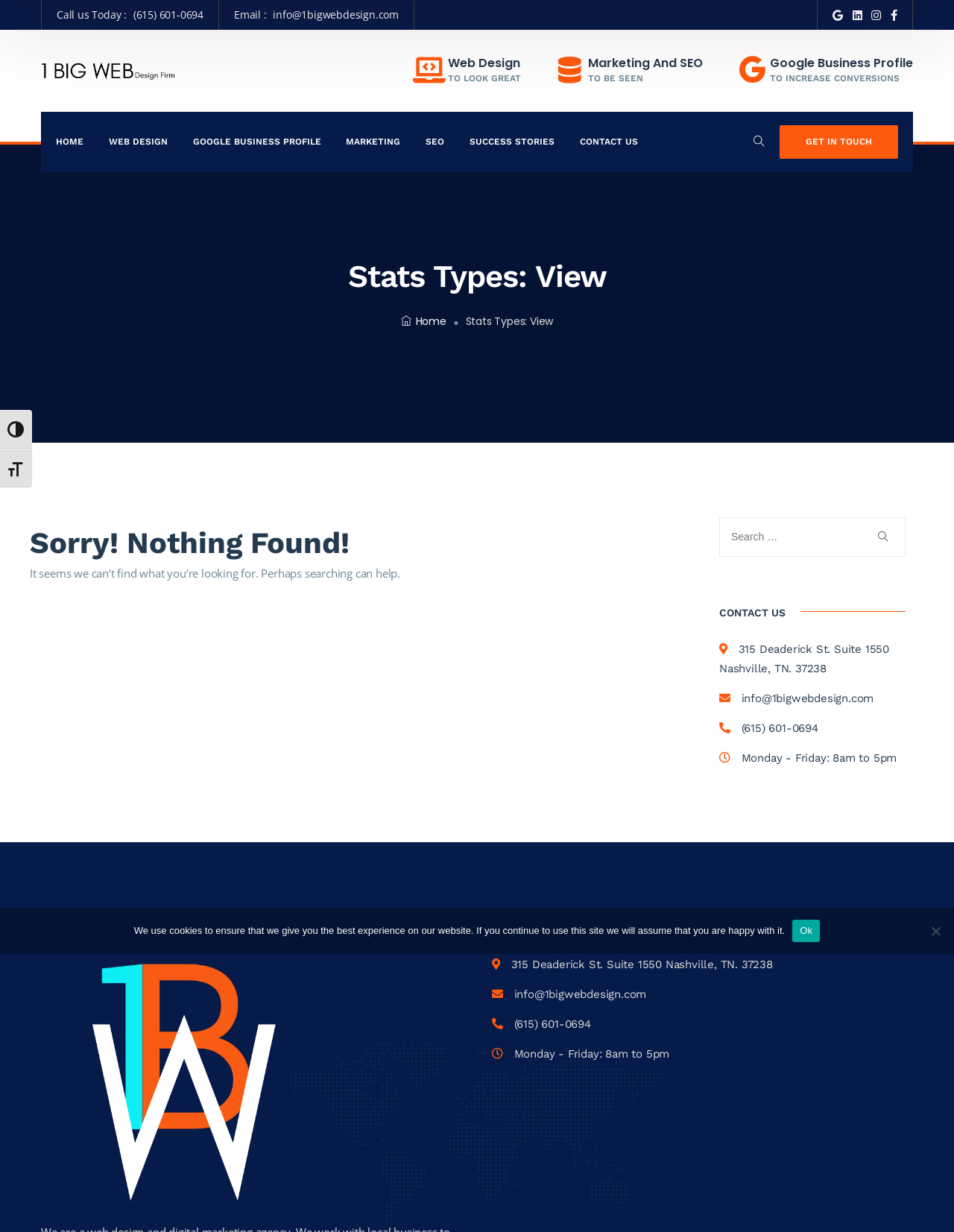Provide a brief response to the question using a single word or phrase: 
What services does 1 BIG WEB Design Firm offer?

Web Design, Marketing And SEO, Google Business Profile